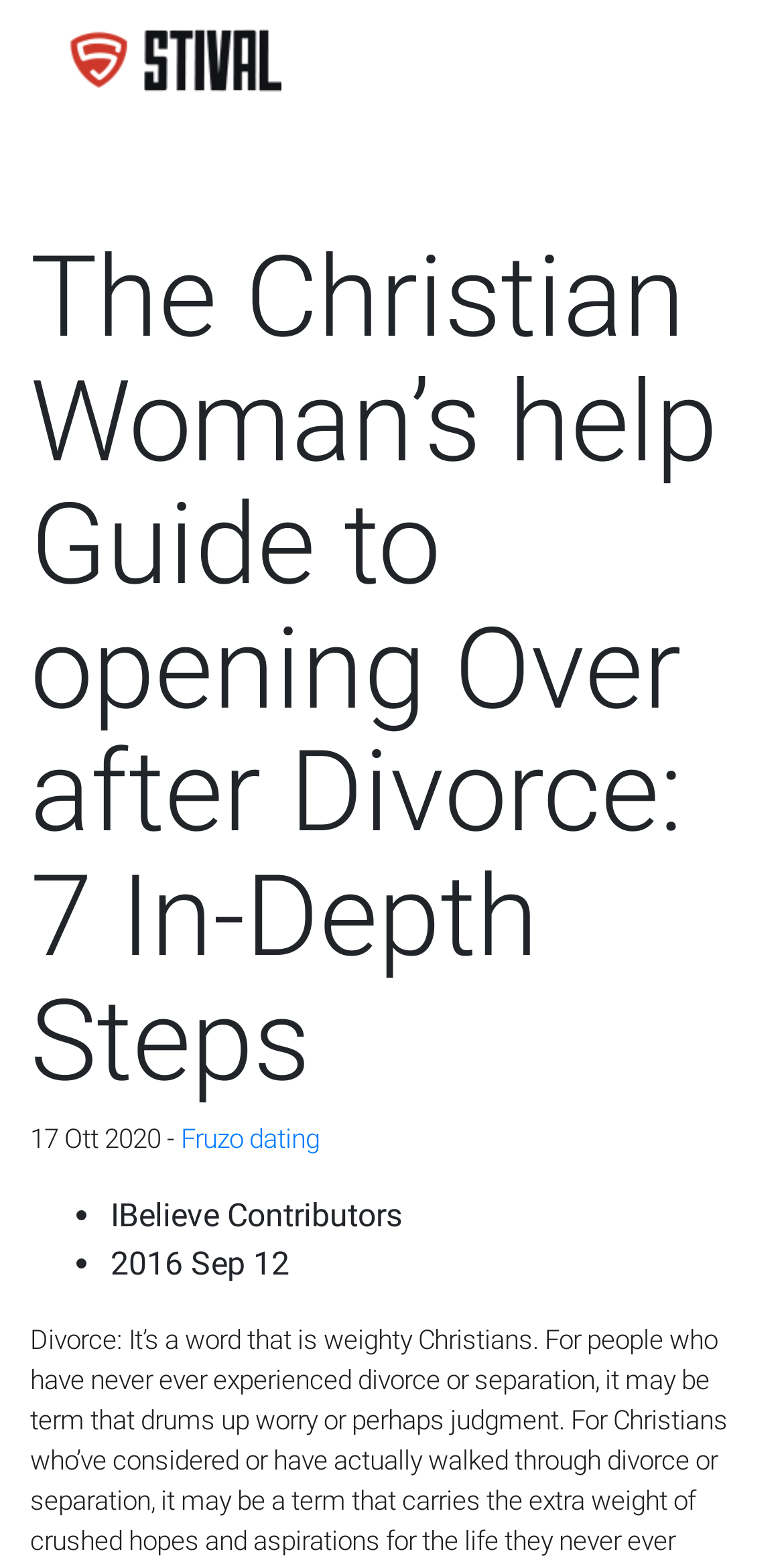Provide a single word or phrase to answer the given question: 
How many static text elements are there?

3